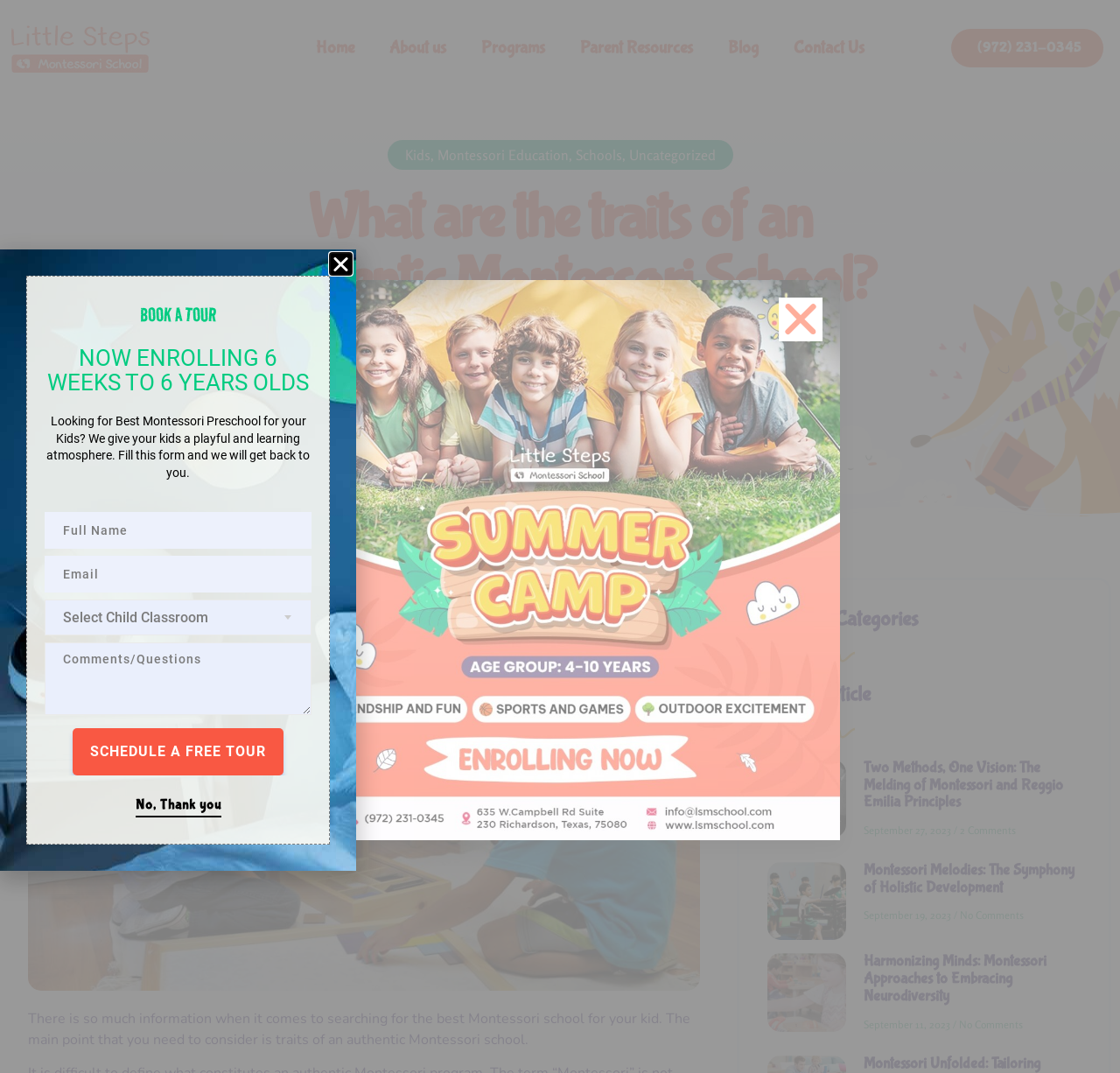Highlight the bounding box coordinates of the element that should be clicked to carry out the following instruction: "Click the 'Blog' link". The coordinates must be given as four float numbers ranging from 0 to 1, i.e., [left, top, right, bottom].

[0.635, 0.026, 0.693, 0.063]